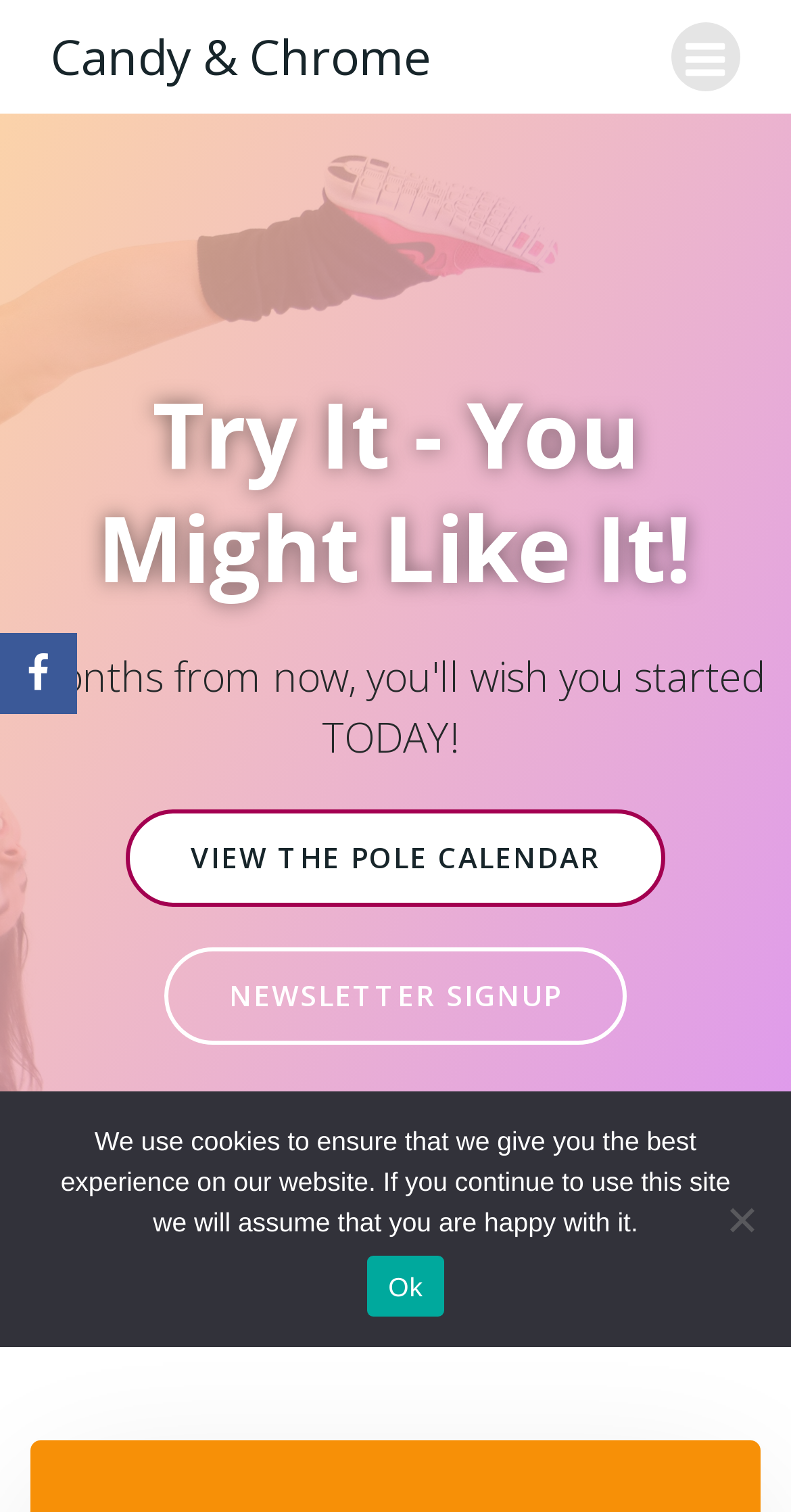What is the name of the website?
Look at the image and respond to the question as thoroughly as possible.

The name of the website can be found in the top-left corner of the webpage, where it says 'Candy & Chrome' as a link.